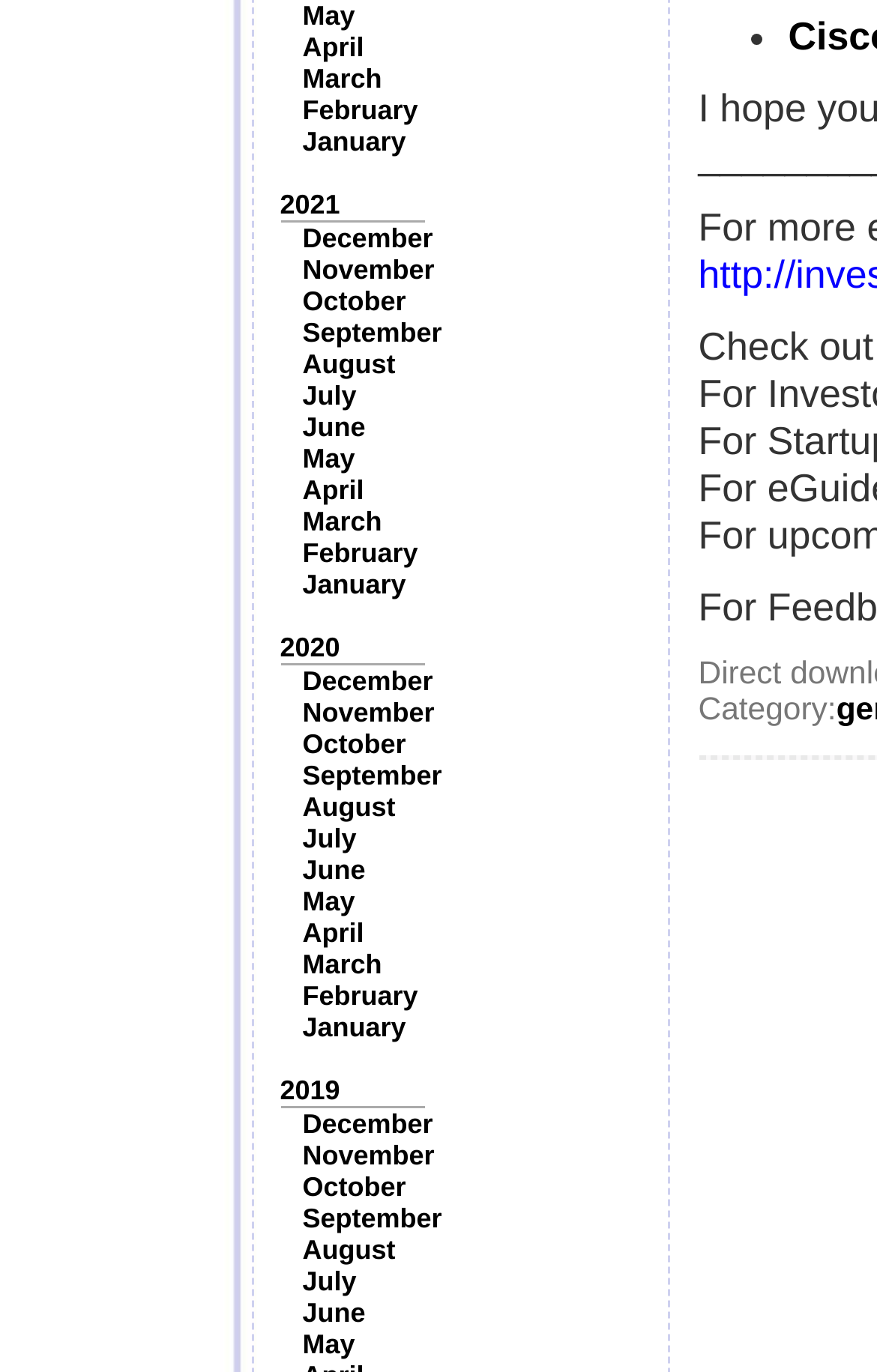What is the symbol next to the category label?
Provide a well-explained and detailed answer to the question.

I examined the list marker element next to the category label and found that it is a bullet point symbol, represented by '•'.